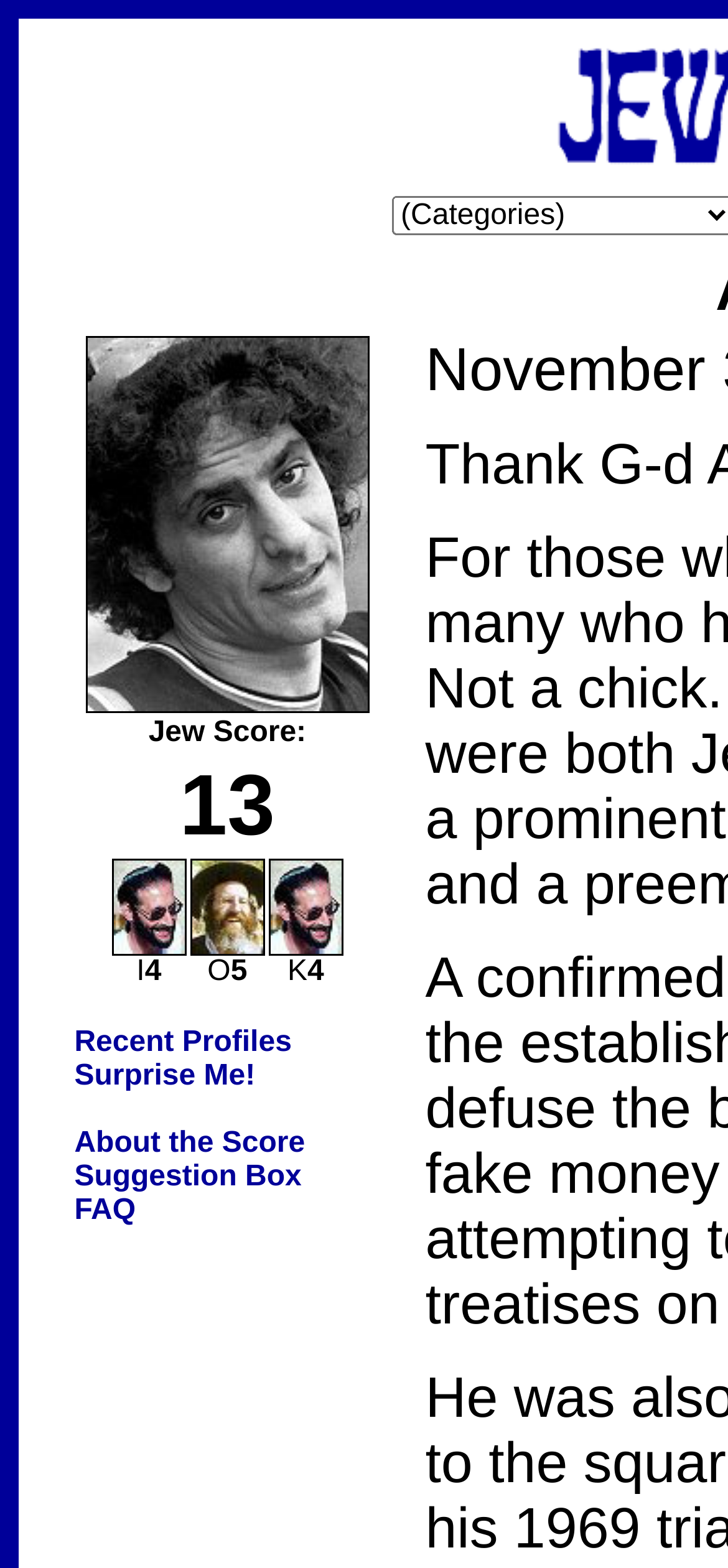Respond to the question below with a single word or phrase:
What is the layout of the table?

Three rows